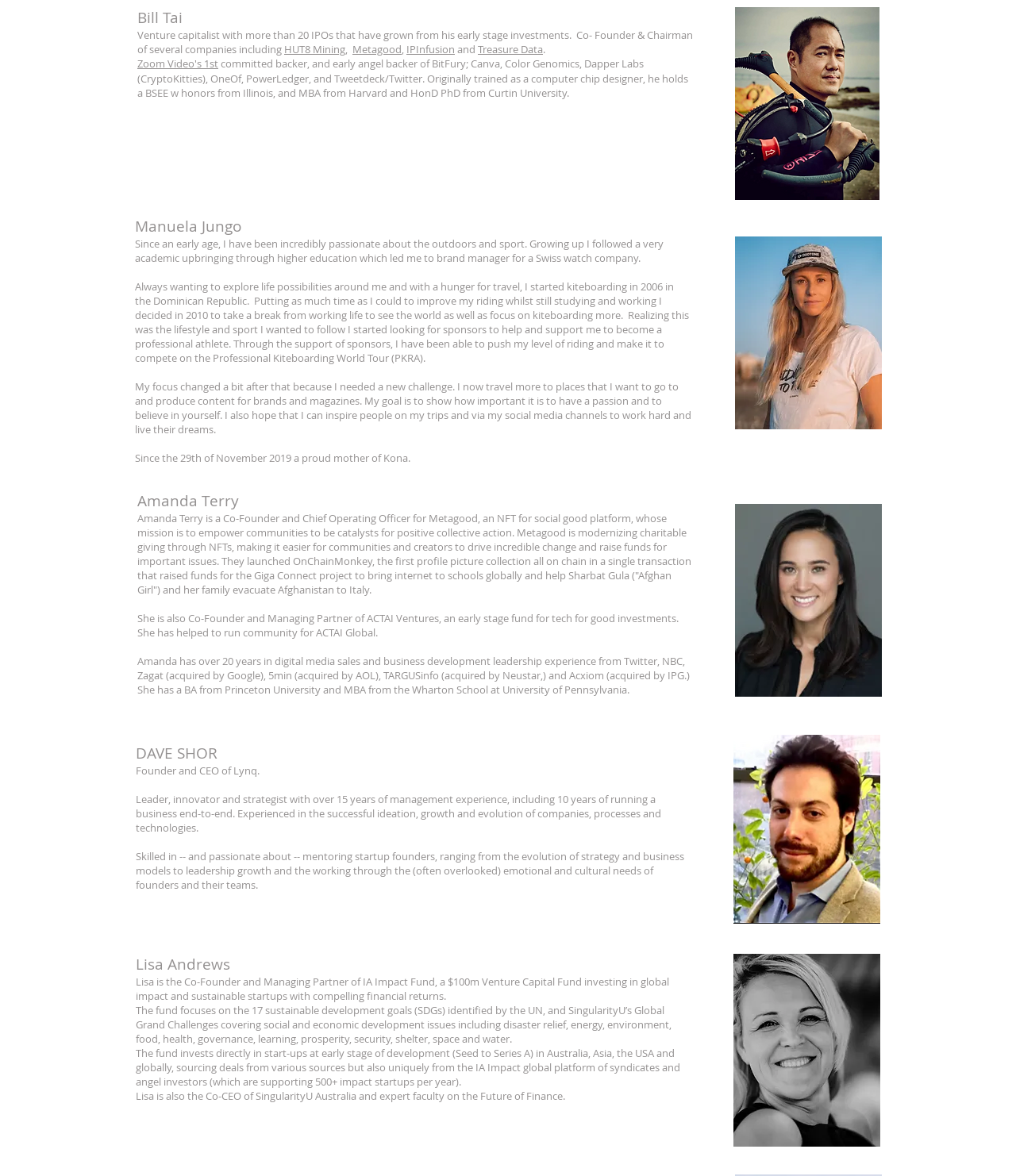Based on the element description Metagood, identify the bounding box of the UI element in the given webpage screenshot. The coordinates should be in the format (top-left x, top-left y, bottom-right x, bottom-right y) and must be between 0 and 1.

[0.347, 0.036, 0.395, 0.048]